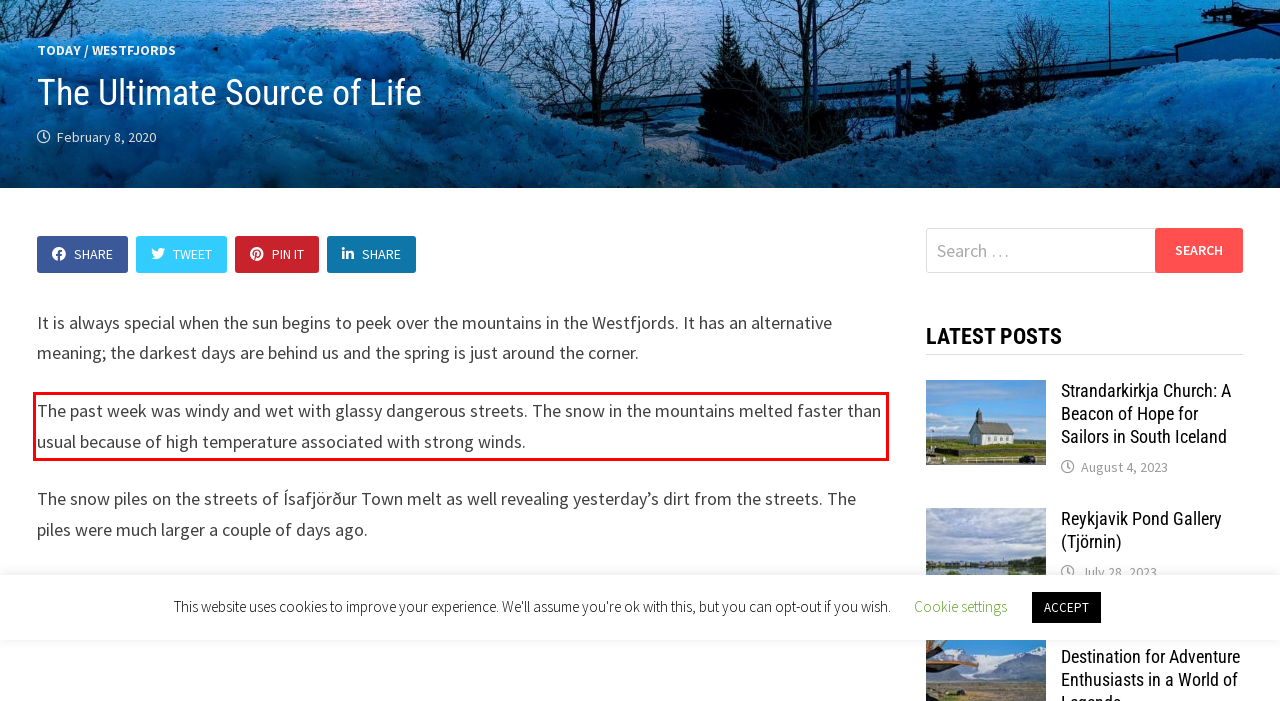Please examine the webpage screenshot containing a red bounding box and use OCR to recognize and output the text inside the red bounding box.

The past week was windy and wet with glassy dangerous streets. The snow in the mountains melted faster than usual because of high temperature associated with strong winds.